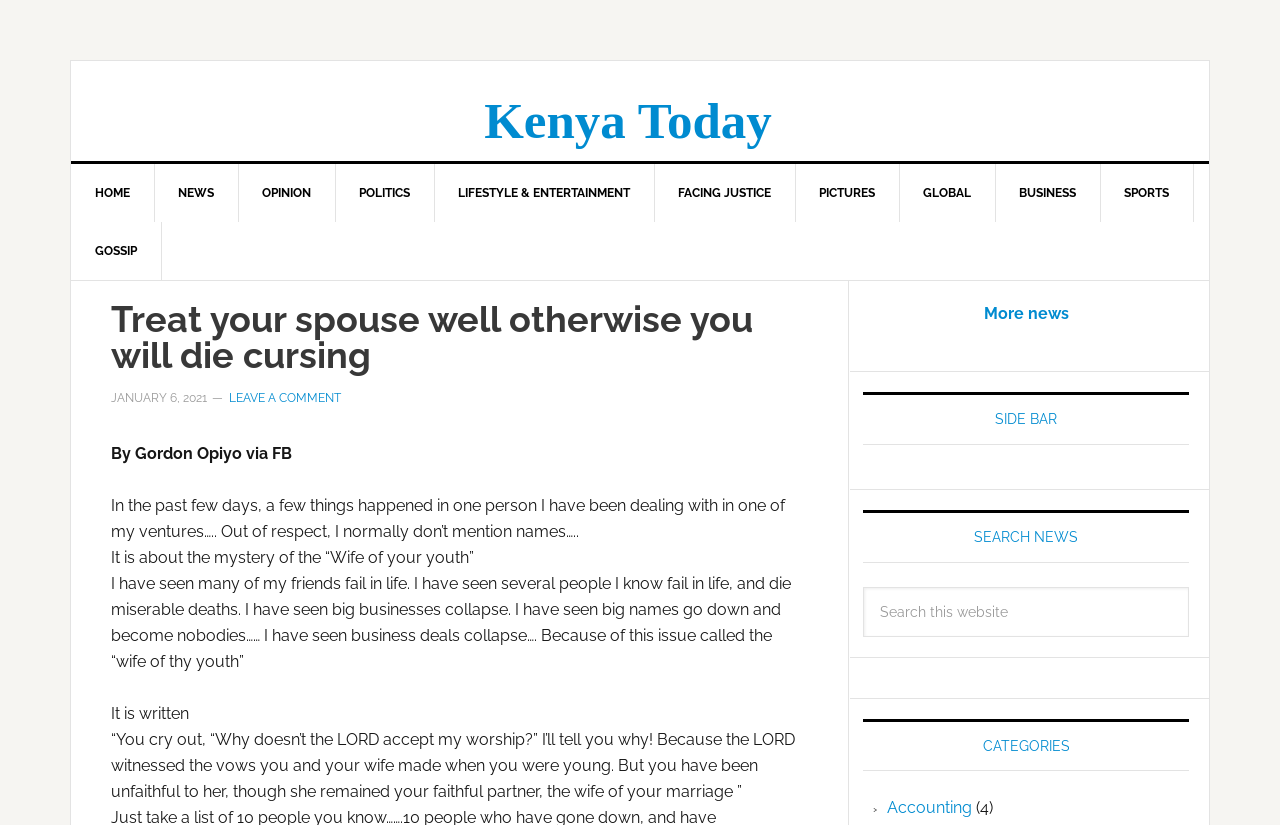Give an in-depth explanation of the webpage layout and content.

The webpage appears to be a news article or blog post with a focus on opinion and personal stories. At the top of the page, there is a navigation menu with links to various sections of the website, including "HOME", "NEWS", "OPINION", "POLITICS", and more. Below the navigation menu, there is a header with the title "Treat your spouse well otherwise you will die cursing" in a prominent font size.

The main content of the page is a personal story or opinion piece written by Gordon Opiyo, who shares his experiences and insights about relationships and personal growth. The text is divided into several paragraphs, with the author reflecting on his own life and the lessons he has learned.

To the right of the main content, there is a sidebar with several sections, including a search bar, categories, and links to more news articles. The search bar allows users to search for specific topics or keywords on the website. The categories section lists various topics, such as "Accounting", with the number of related articles in parentheses.

At the bottom of the page, there is a link to "More news" articles, suggesting that the website has a large collection of news articles and opinion pieces. Overall, the webpage has a simple and clean design, with a focus on presenting the author's story and opinions in a clear and readable format.